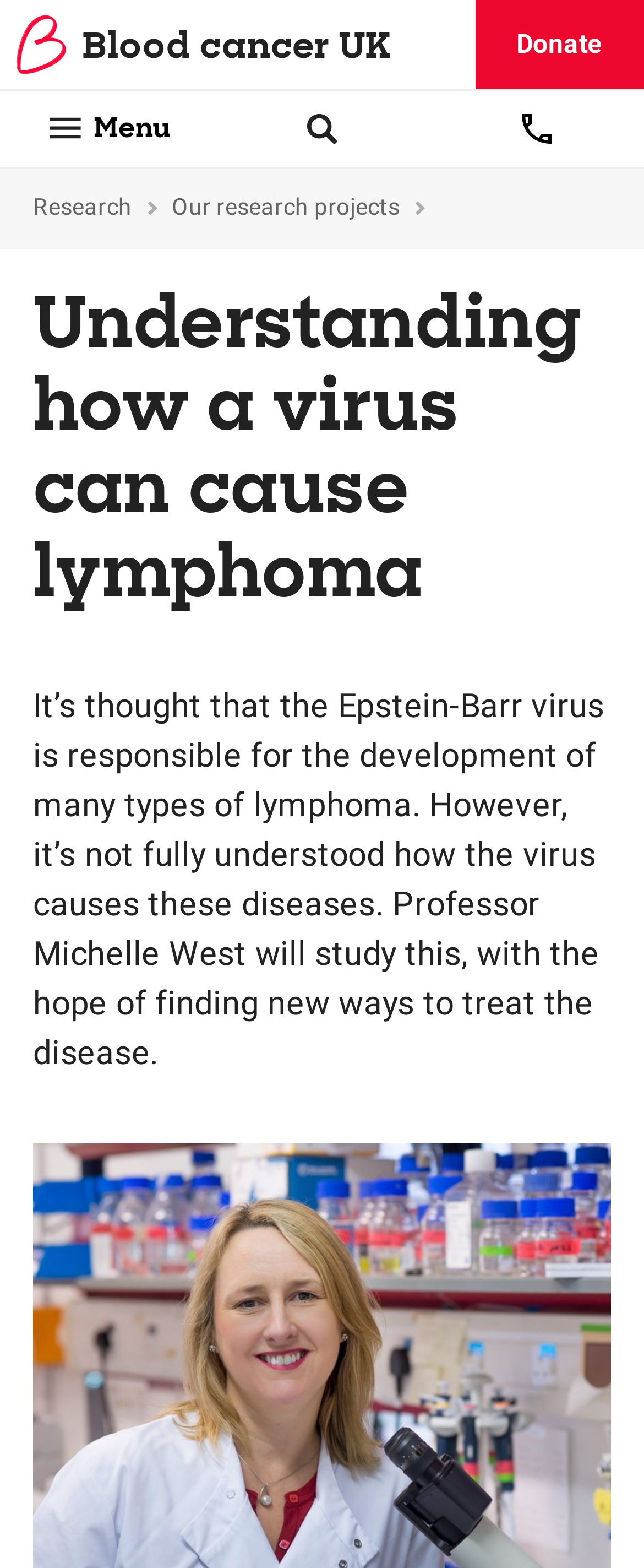What type of research is being discussed?
Kindly offer a comprehensive and detailed response to the question.

The webpage mentions lymphoma, which is a type of cancer, and discusses a study on the Epstein-Barr virus's role in causing lymphoma. This indicates that the type of research being discussed is cancer research.